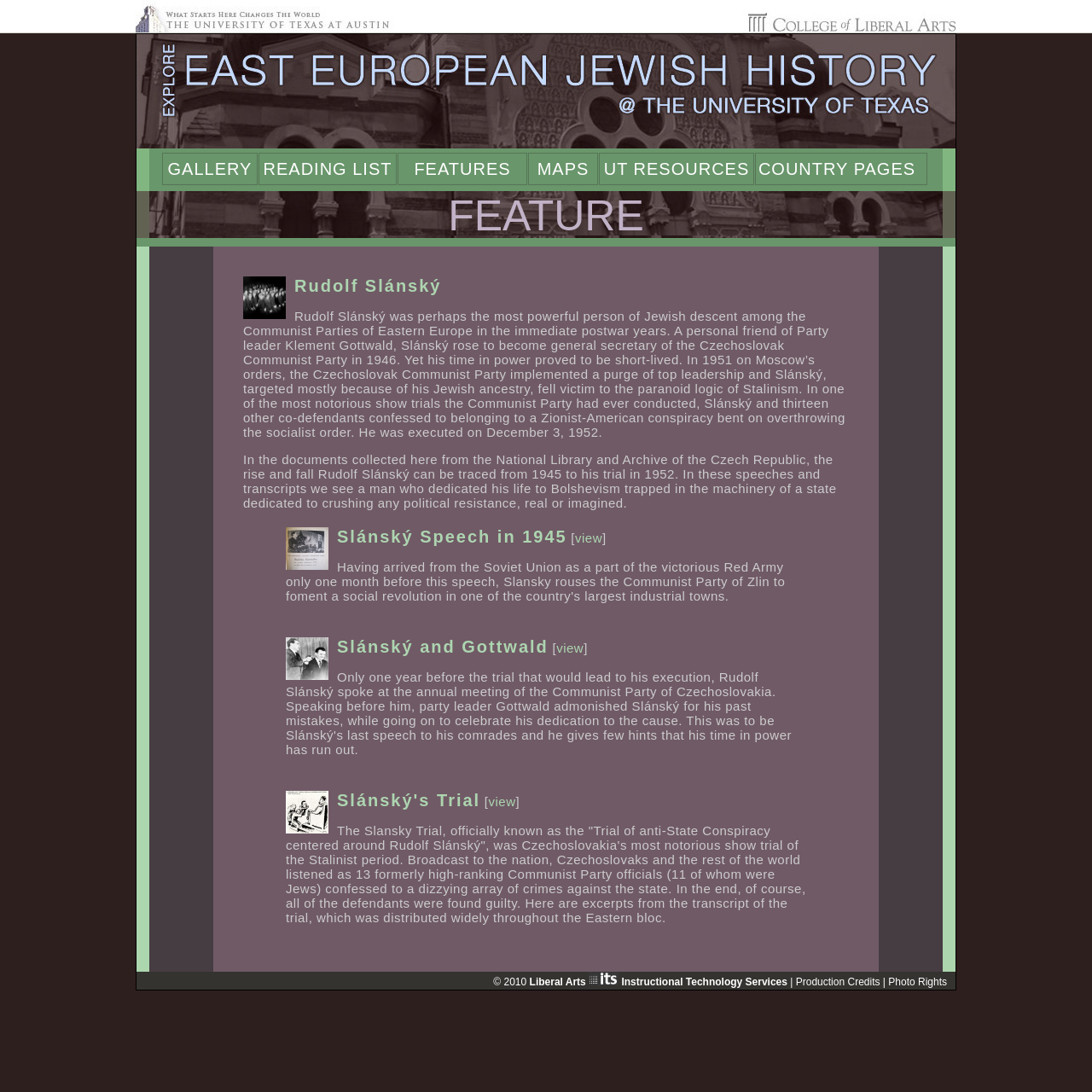How many links are there on the webpage?
Relying on the image, give a concise answer in one word or a brief phrase.

13